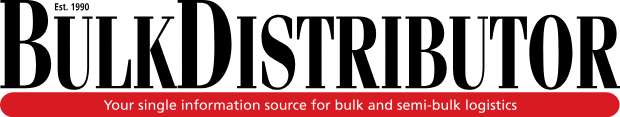Describe the image with as much detail as possible.

The image features the logo of "BULK DISTRIBUTOR," a publication established in 1990, prominently displayed in bold black letters. Below the logo, there is a striking red banner stating, "Your single information source for bulk and semi-bulk logistics." This design not only highlights the name of the publication but also emphasizes its role as a crucial resource in the bulk and semi-bulk logistics sector. The overall aesthetic conveys professionalism and expertise, aimed at an audience involved in logistics and distribution.